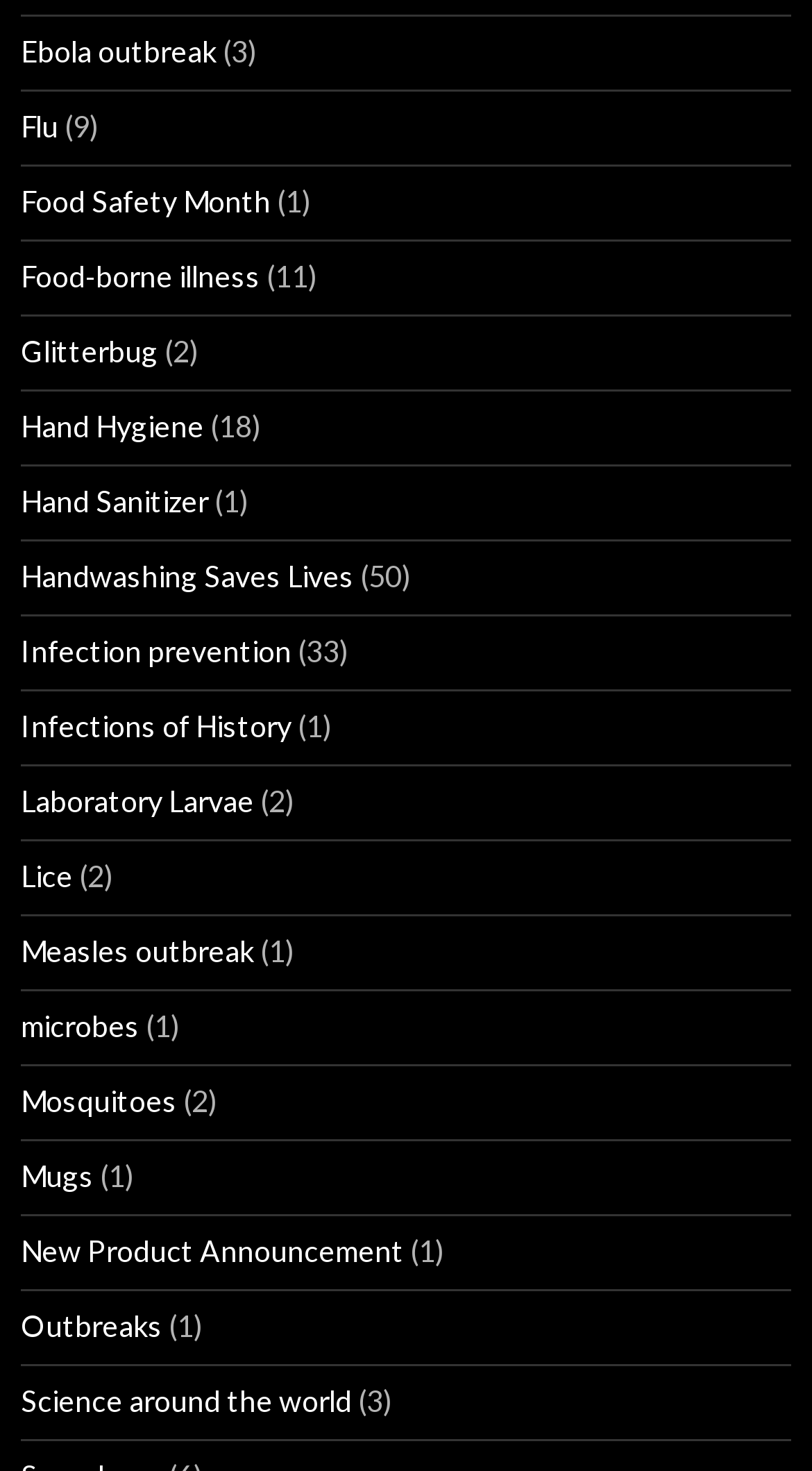How many links are on this webpage?
Please provide a single word or phrase in response based on the screenshot.

24